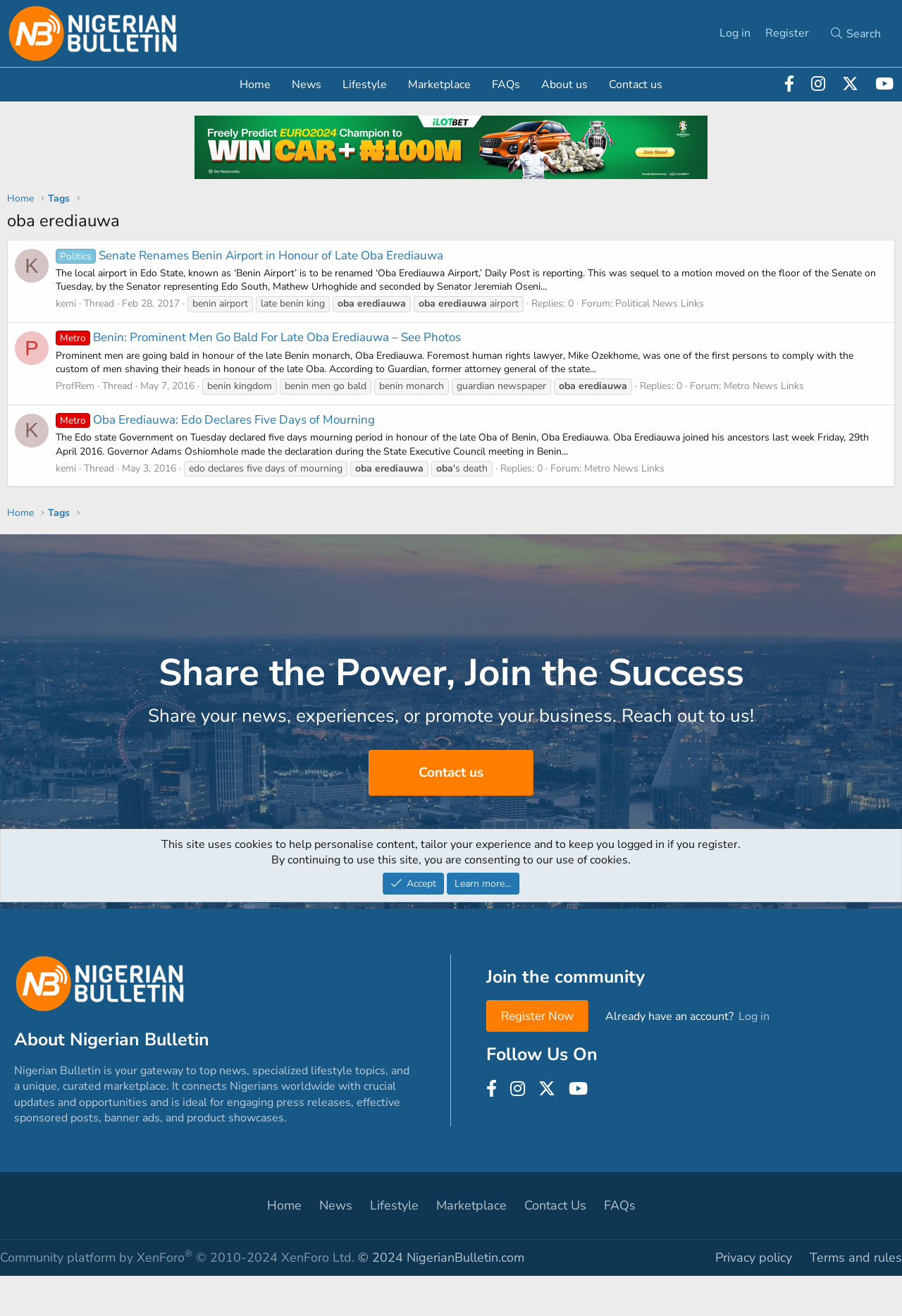Locate the bounding box coordinates of the clickable part needed for the task: "Read about 'Politics'".

[0.062, 0.188, 0.491, 0.2]